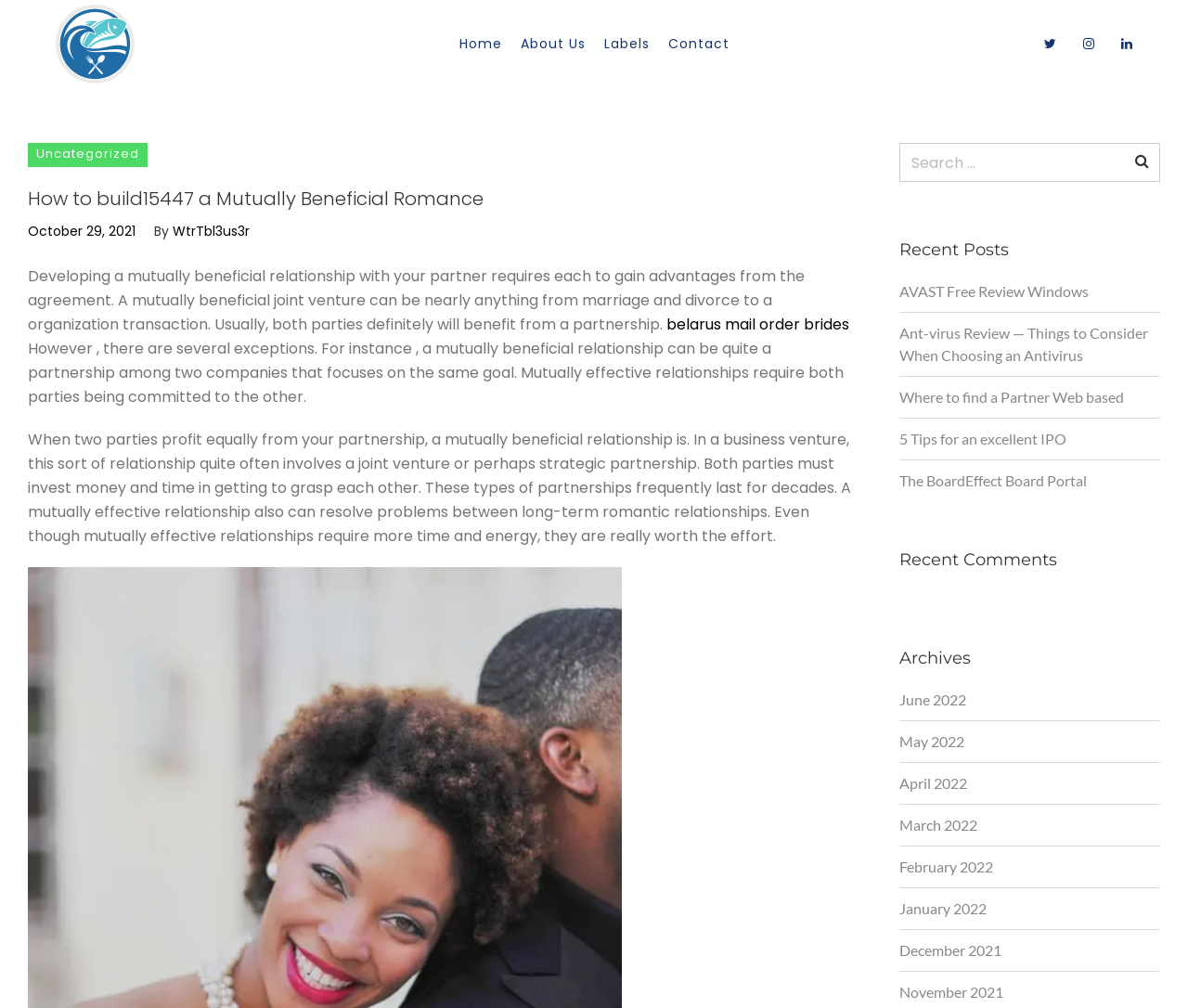Locate the bounding box coordinates of the area where you should click to accomplish the instruction: "Click on the link to build a mutually beneficial romance".

[0.023, 0.184, 0.718, 0.219]